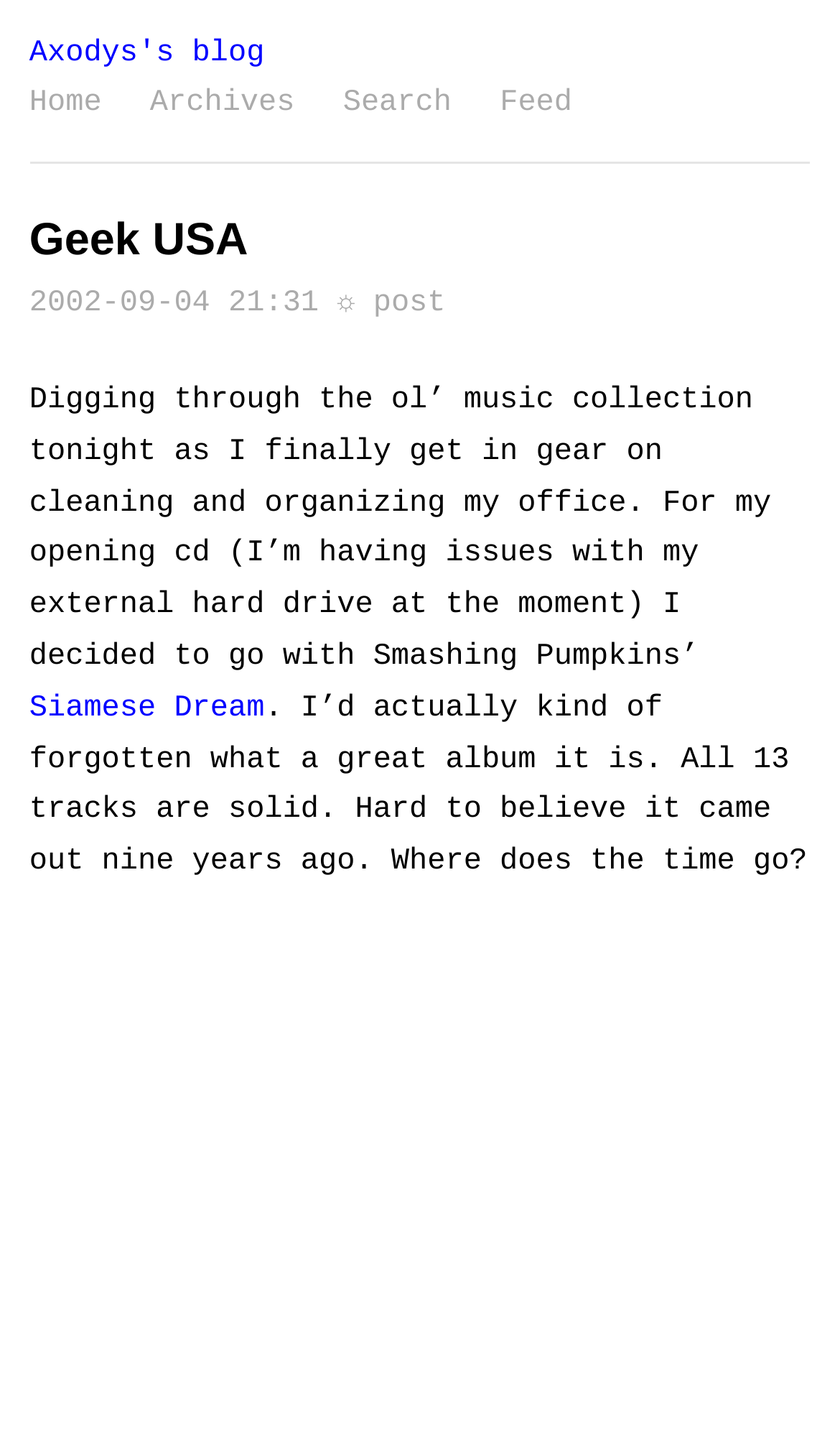Present a detailed account of what is displayed on the webpage.

The webpage appears to be a blog post from "Geek USA - Axodys's blog". At the top left, there is a link to "Axodys's blog" followed by a small gap, and then a series of links to "Home", "Archives", "Search", and "Feed" are aligned horizontally. 

Below these links, there is a large heading "Geek USA" that spans almost the entire width of the page. 

Under the heading, there is a timestamp "2002-09-04 21:31 ☼" on the left, followed by a link to "post" on the right. 

The main content of the blog post starts below, which is a paragraph of text describing the author's experience of digging through their music collection and cleaning their office. The text mentions the album "Smashing Pumpkins’ Siamese Dream" which is a link. 

The text continues below, discussing the author's thoughts on the album and how it has been nine years since its release.